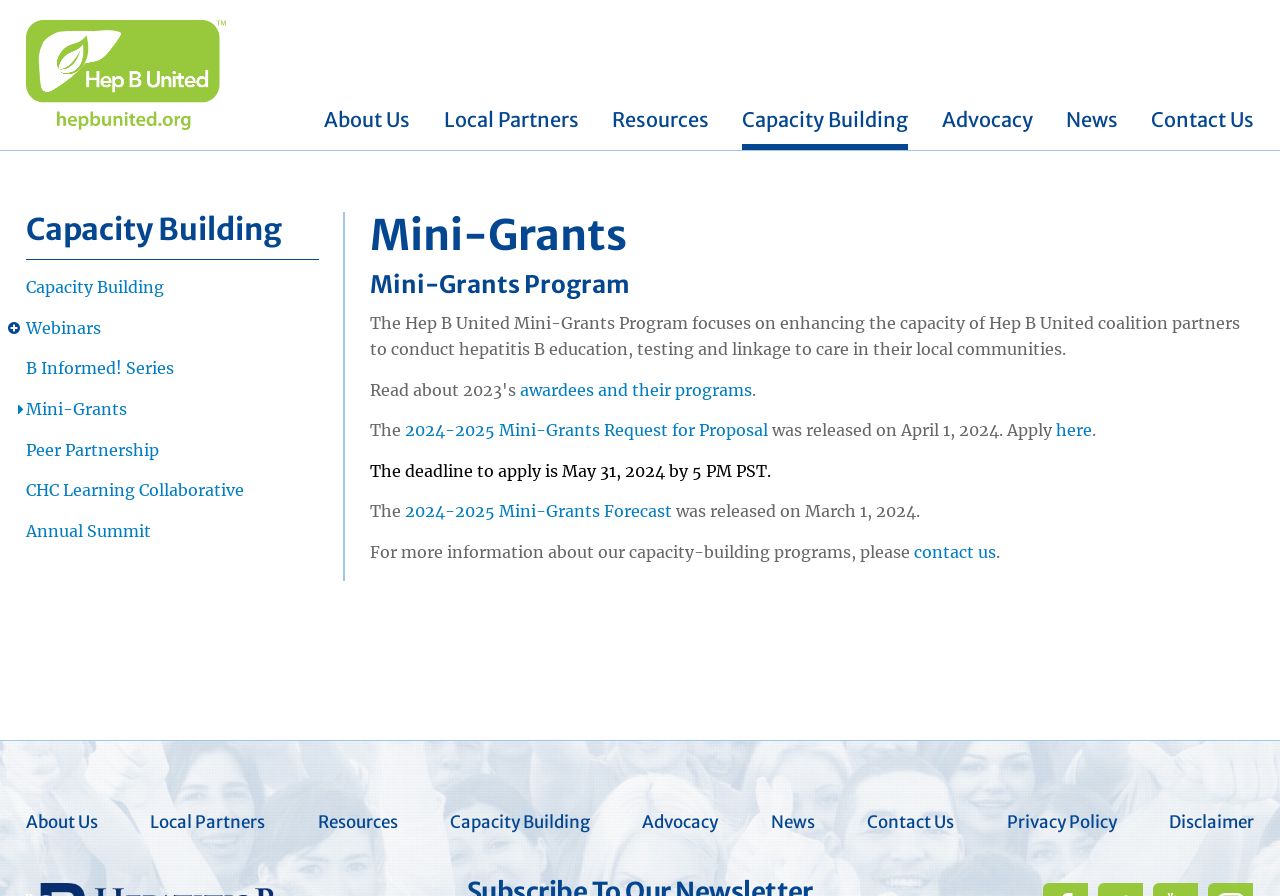Give a full account of the webpage's elements and their arrangement.

The webpage is about Hep B United, an organization focused on hepatitis B education, testing, and linkage to care. At the top, there is a logo and a navigation menu with links to "About Us", "Local Partners", "Resources", "Capacity Building", "Advocacy", "News", and "Contact Us". 

Below the navigation menu, there is a section dedicated to "Capacity Building" with links to various programs, including "Webinars", "B Informed! Series", "Mini-Grants", "Peer Partnership", "CHC Learning Collaborative", and "Annual Summit". 

To the right of the "Capacity Building" section, there is a section about the "Mini-Grants Program", which provides information about the program's focus on enhancing the capacity of Hep B United coalition partners. This section includes a paragraph of text describing the program, followed by links to "awardees and their programs" and the "2024-2025 Mini-Grants Request for Proposal". There is also a notice about the deadline to apply for the mini-grants and a link to the "2024-2025 Mini-Grants Forecast". 

At the bottom of the page, there is a footer section with links to "About Us", "Local Partners", "Resources", "Capacity Building", "Advocacy", "News", "Contact Us", "Privacy Policy", and "Disclaimer".